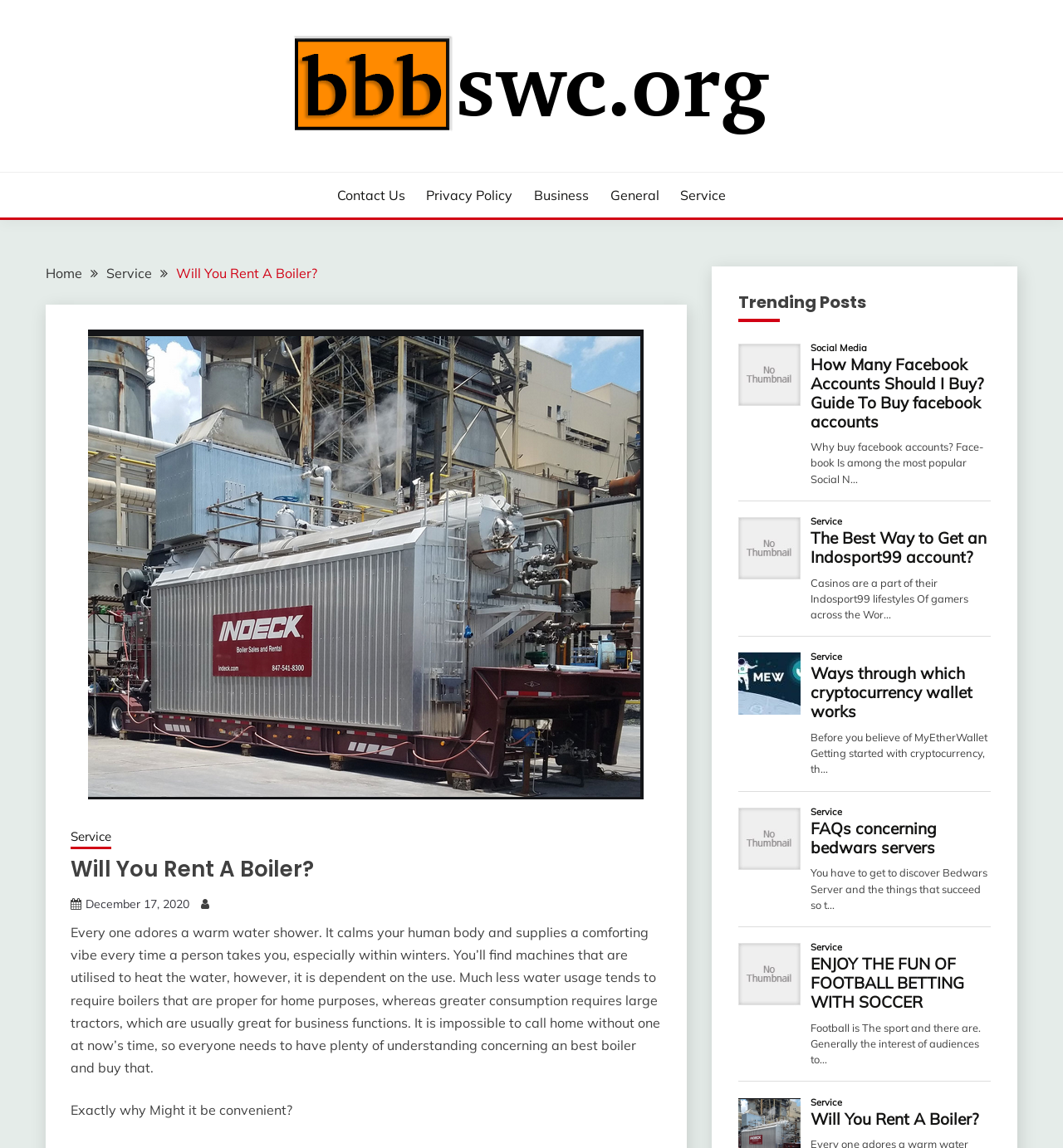Identify the main heading of the webpage and provide its text content.

Will You Rent A Boiler?